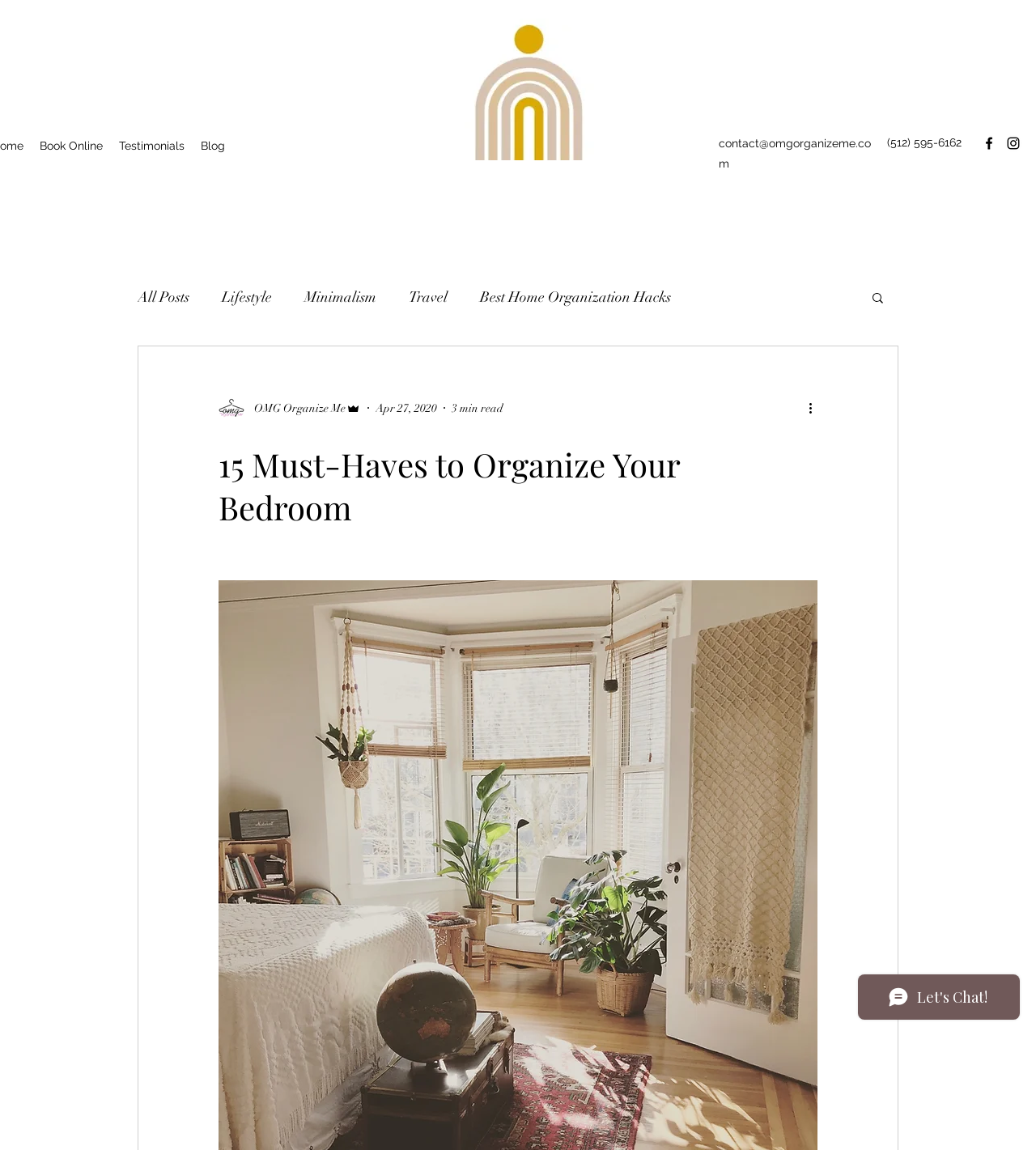Please identify the primary heading of the webpage and give its text content.

15 Must-Haves to Organize Your Bedroom